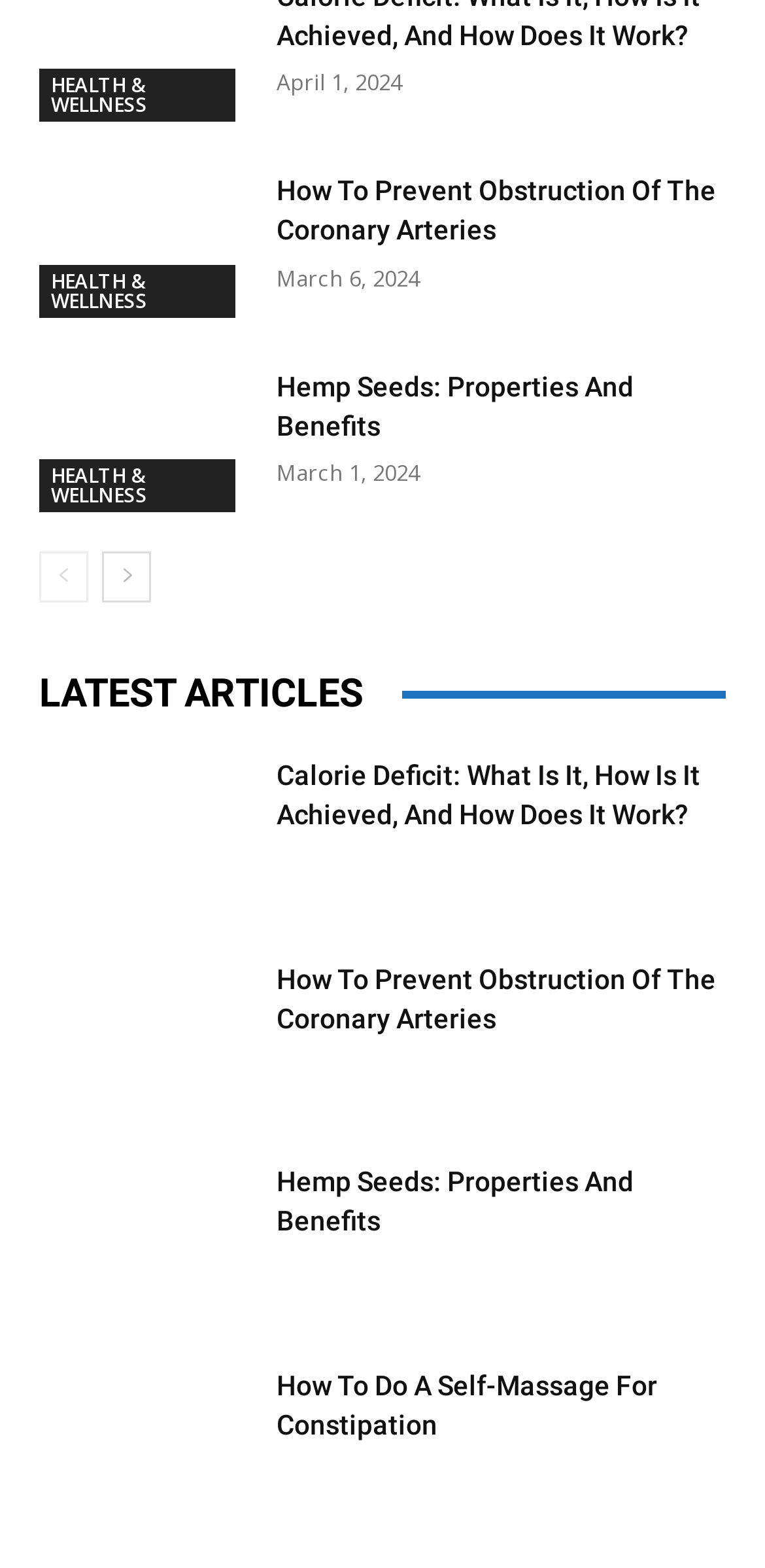From the webpage screenshot, predict the bounding box coordinates (top-left x, top-left y, bottom-right x, bottom-right y) for the UI element described here: HEALTH & WELLNESS

[0.051, 0.169, 0.308, 0.203]